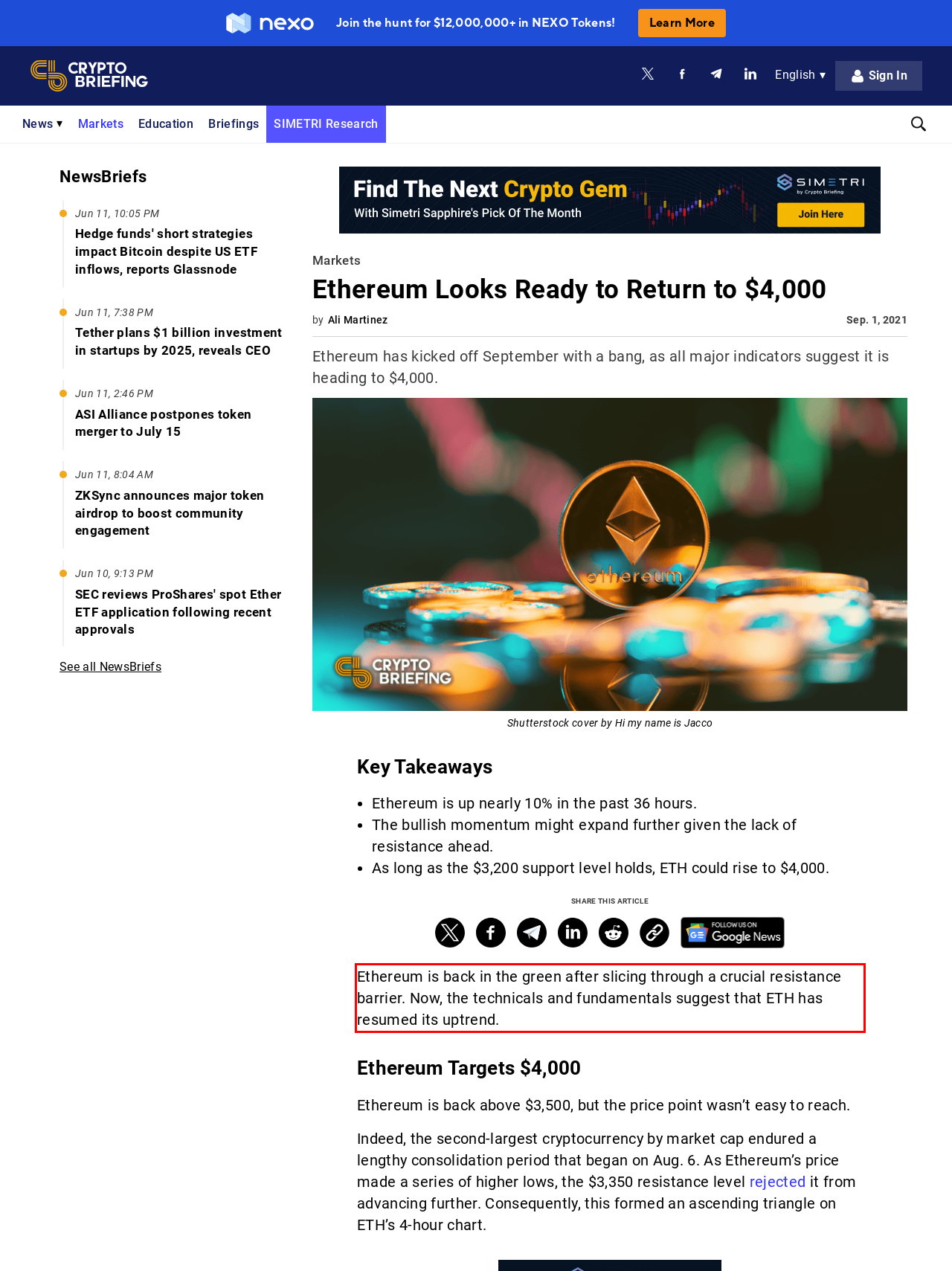You have a webpage screenshot with a red rectangle surrounding a UI element. Extract the text content from within this red bounding box.

Ethereum is back in the green after slicing through a crucial resistance barrier. Now, the technicals and fundamentals suggest that ETH has resumed its uptrend.